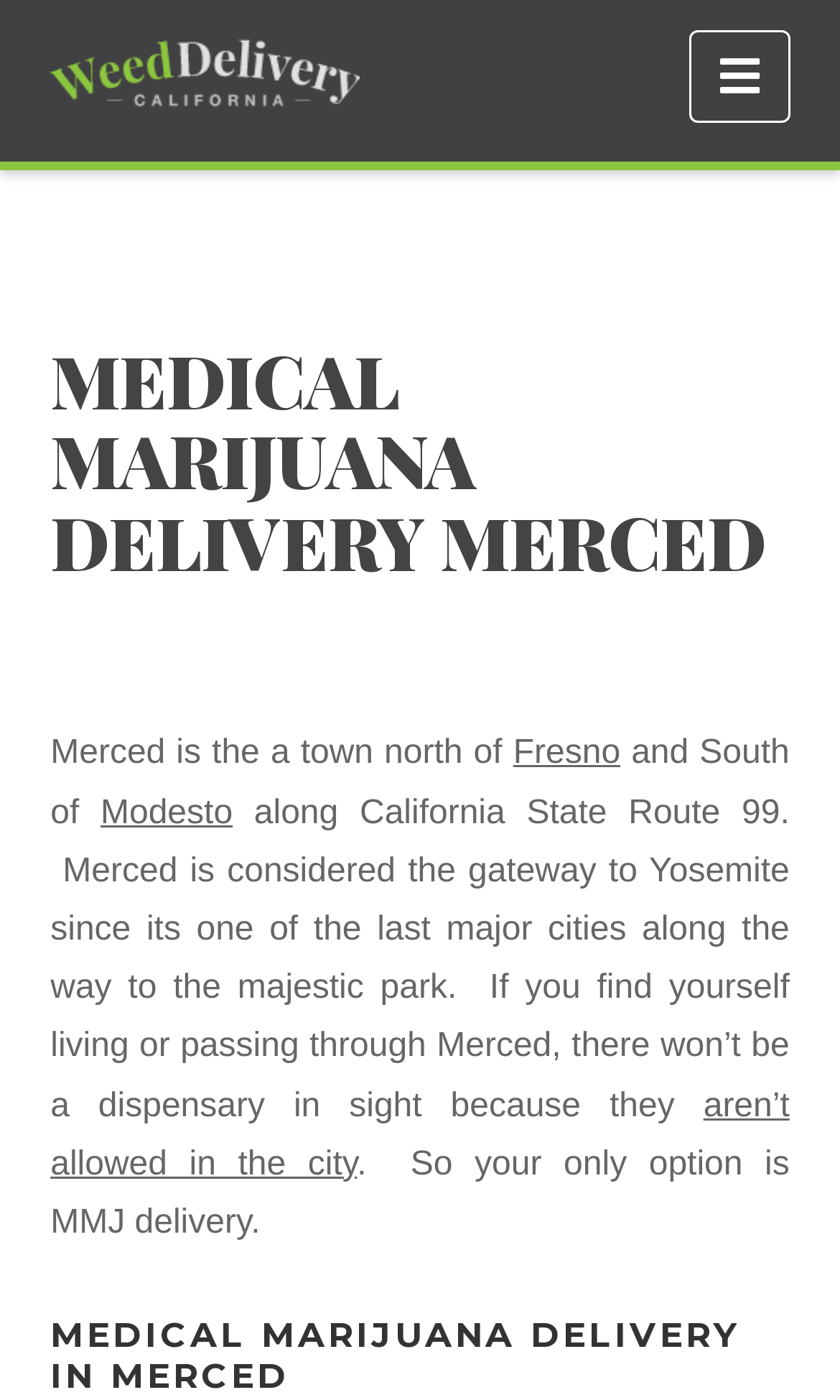Find the bounding box of the UI element described as follows: "Fresno".

[0.611, 0.525, 0.739, 0.552]